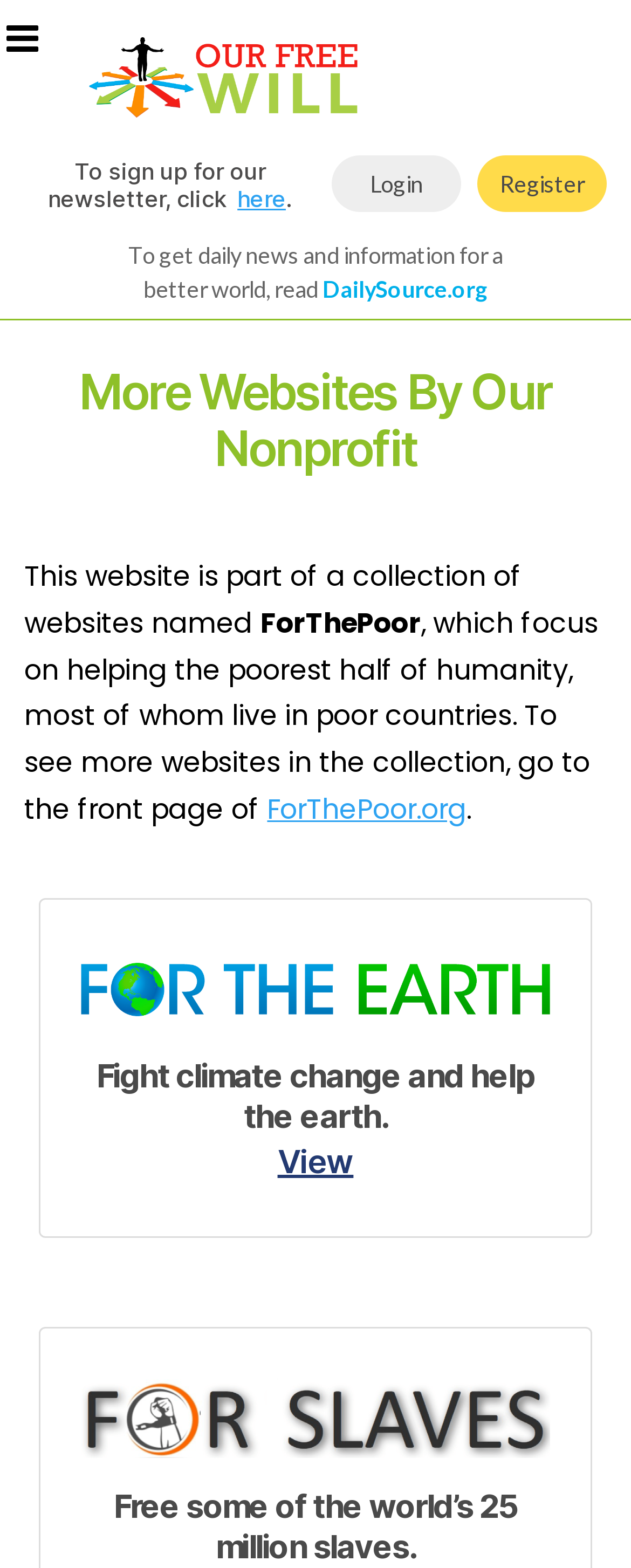Can you identify the bounding box coordinates of the clickable region needed to carry out this instruction: 'Sign up for the newsletter'? The coordinates should be four float numbers within the range of 0 to 1, stated as [left, top, right, bottom].

[0.376, 0.118, 0.453, 0.135]